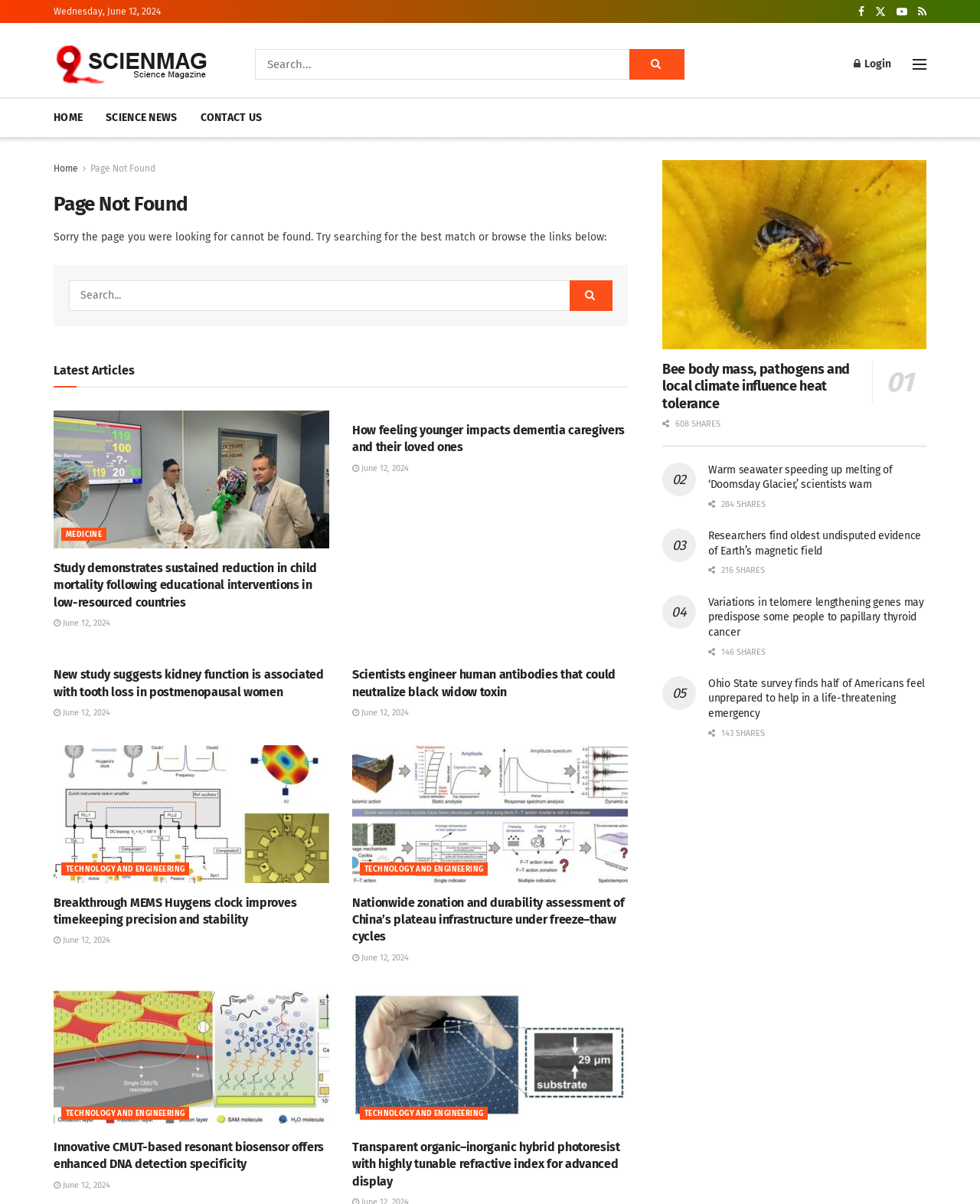Present a detailed account of what is displayed on the webpage.

This webpage appears to be a news website, specifically a page that displays a "Page Not Found" error message. At the top of the page, there is a header section with a date "Wednesday, June 12, 2024" and a logo or icon for "Science". Below this, there is a search bar with a "Search" button. 

To the right of the search bar, there are links to "Login" and another unidentified link. Above the search bar, there are navigation links to "HOME", "SCIENCE NEWS", and "CONTACT US". 

The main content of the page is divided into two columns. The left column has a heading "Page Not Found" and a message apologizing for the inconvenience. Below this, there is a search bar and a "Search" button, identical to the one at the top of the page. 

The right column is dedicated to displaying a list of latest articles, with each article featuring a heading, a brief summary, and a link to the full article. There are six articles in total, with topics ranging from medicine to technology and engineering. Each article has a date "June 12, 2024" and a category label (e.g., "MEDICINE" or "TECHNOLOGY AND ENGINEERING"). 

At the bottom of the page, there are social media sharing links and a section displaying the number of shares for each article.